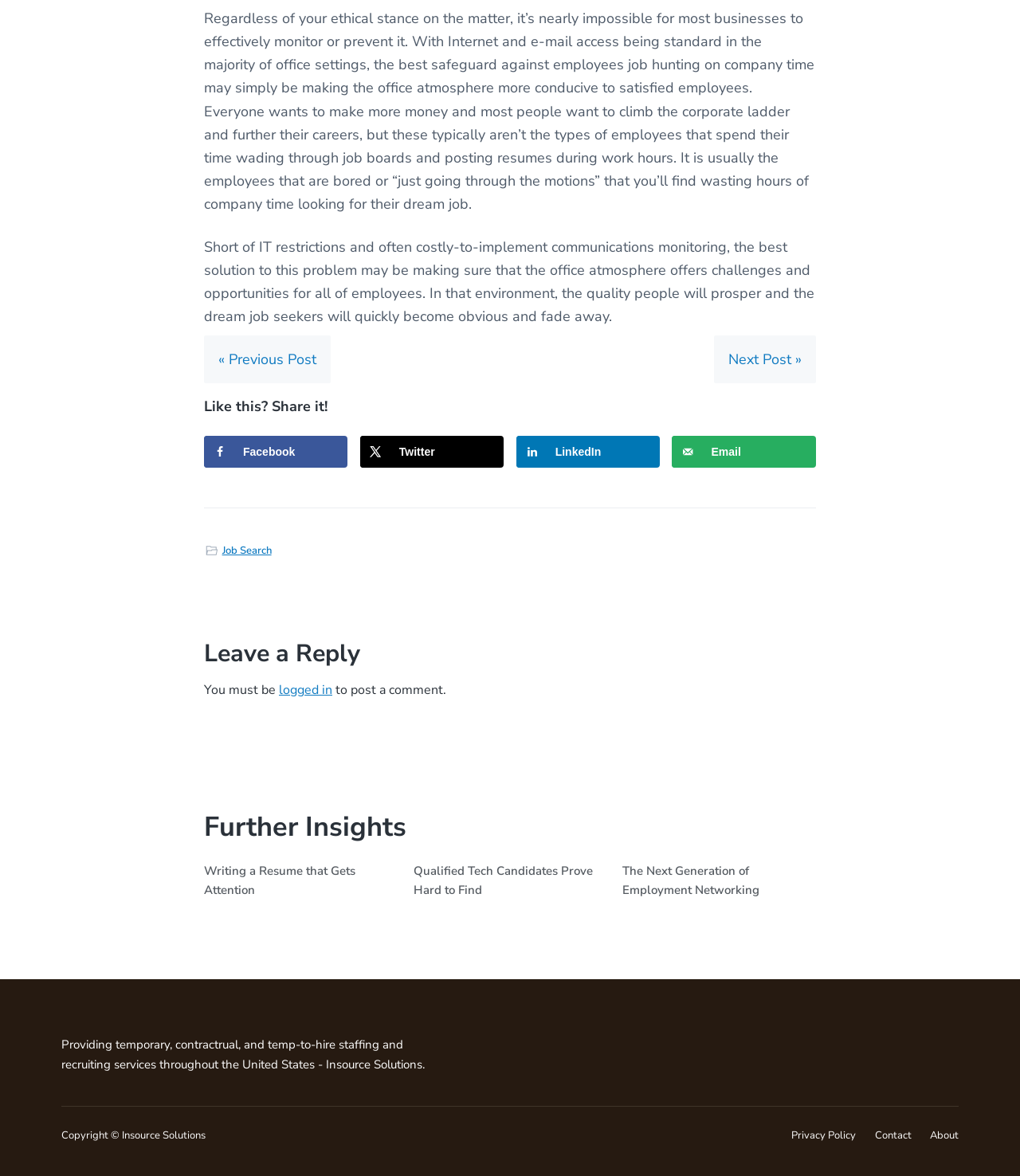Find the bounding box coordinates for the UI element whose description is: "« Previous Post". The coordinates should be four float numbers between 0 and 1, in the format [left, top, right, bottom].

[0.2, 0.285, 0.324, 0.326]